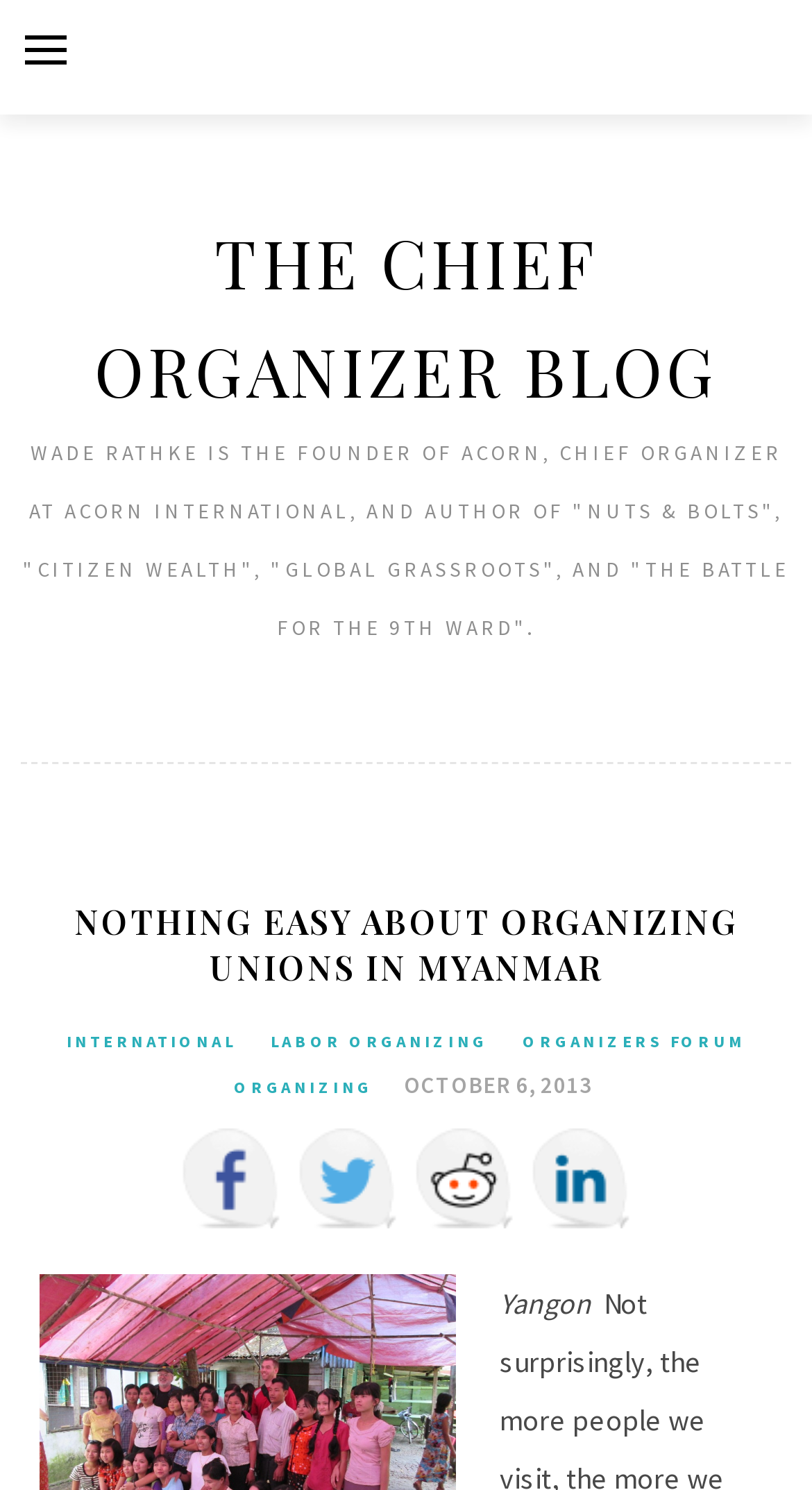Kindly determine the bounding box coordinates for the area that needs to be clicked to execute this instruction: "View posts from OCTOBER 6, 2013".

[0.484, 0.715, 0.73, 0.74]